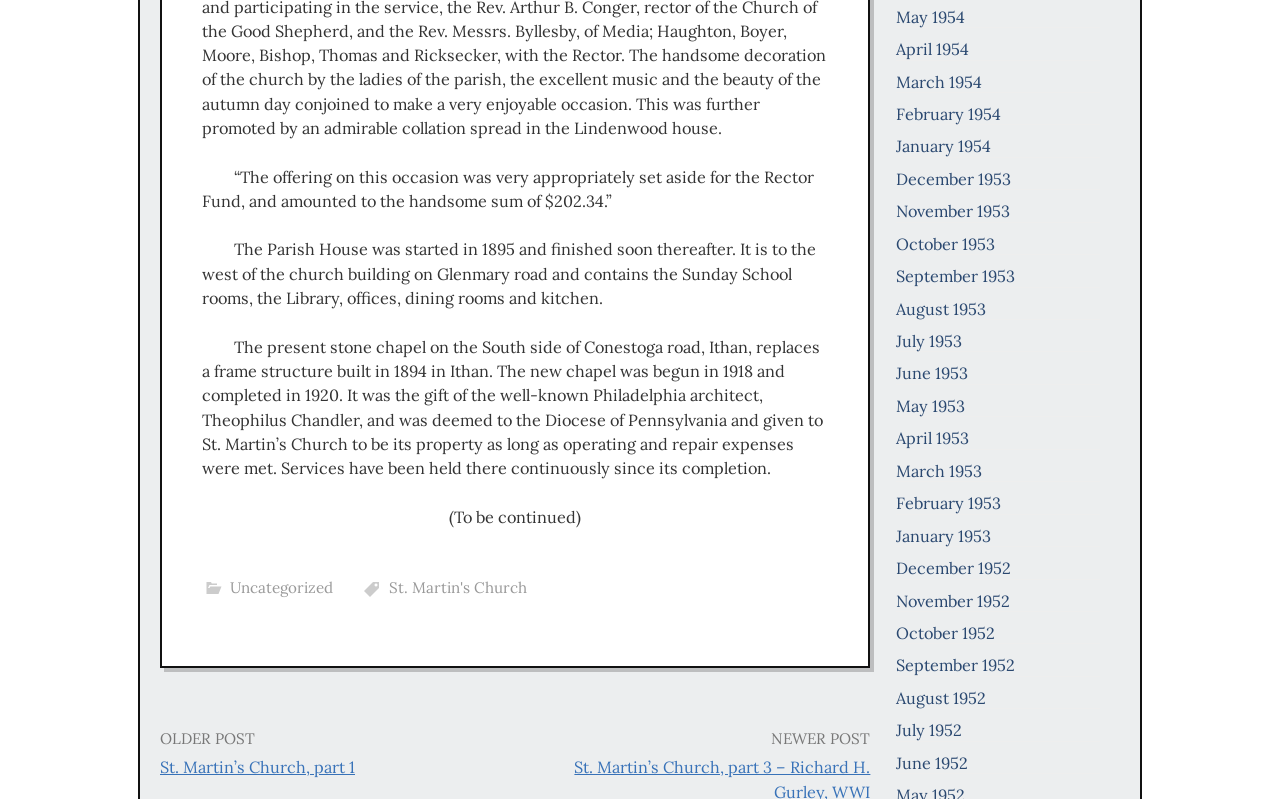From the given element description: "St. Martin's Church", find the bounding box for the UI element. Provide the coordinates as four float numbers between 0 and 1, in the order [left, top, right, bottom].

[0.304, 0.724, 0.412, 0.748]